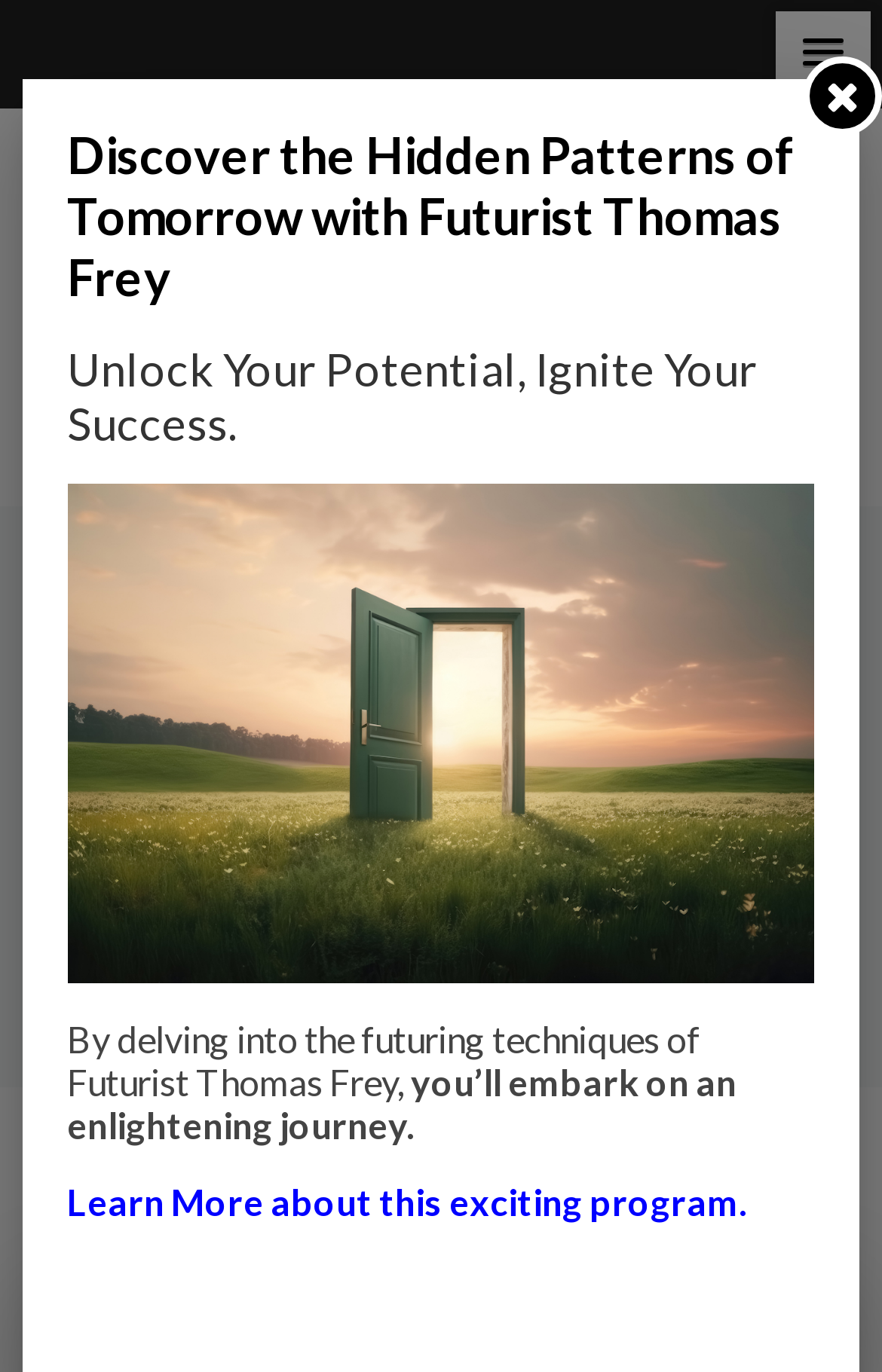Locate the UI element described as follows: "Science & Technology News". Return the bounding box coordinates as four float numbers between 0 and 1 in the order [left, top, right, bottom].

[0.147, 0.617, 0.706, 0.66]